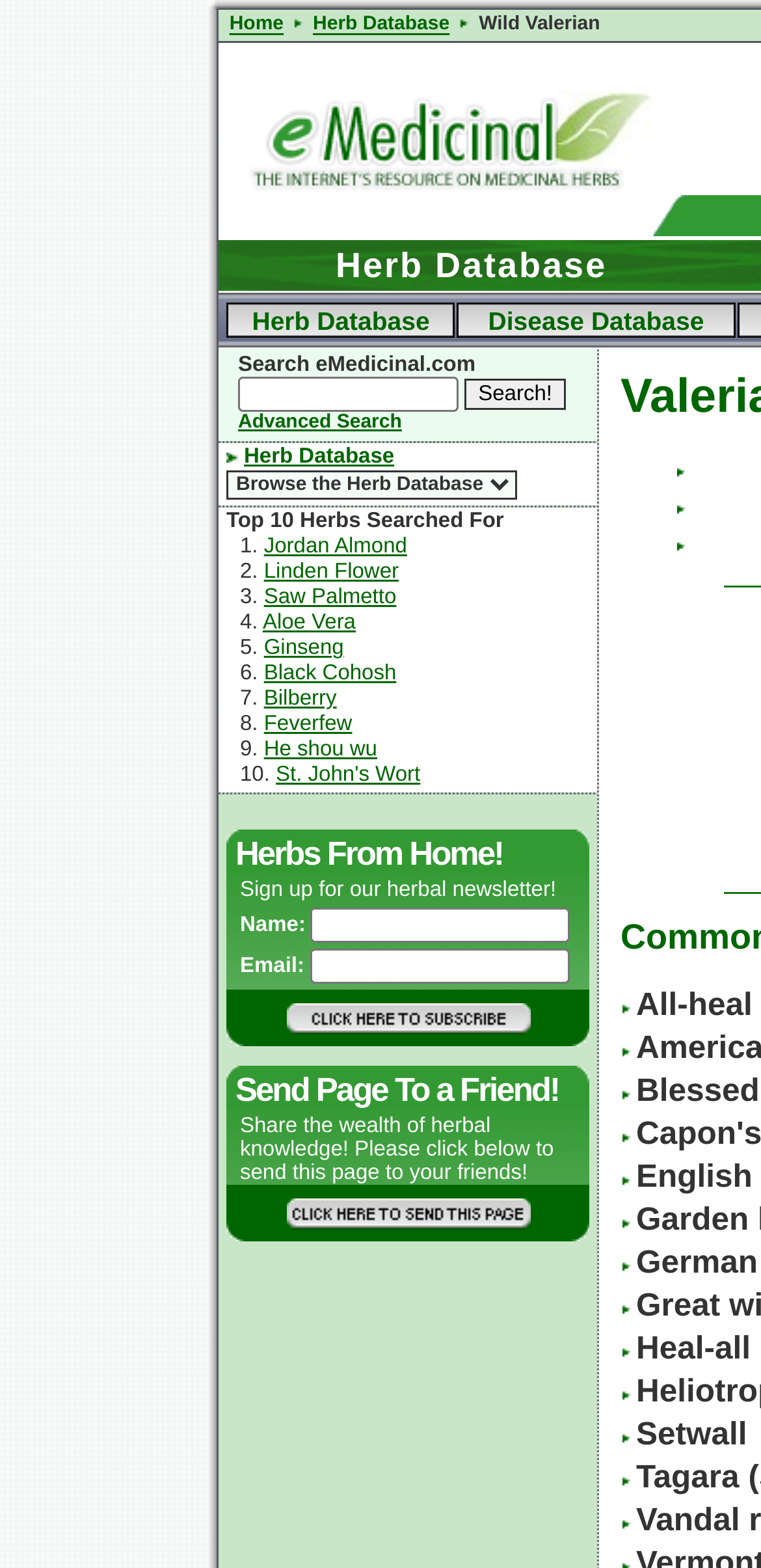Kindly determine the bounding box coordinates for the clickable area to achieve the given instruction: "Browse the Herb Database".

[0.295, 0.283, 0.779, 0.32]